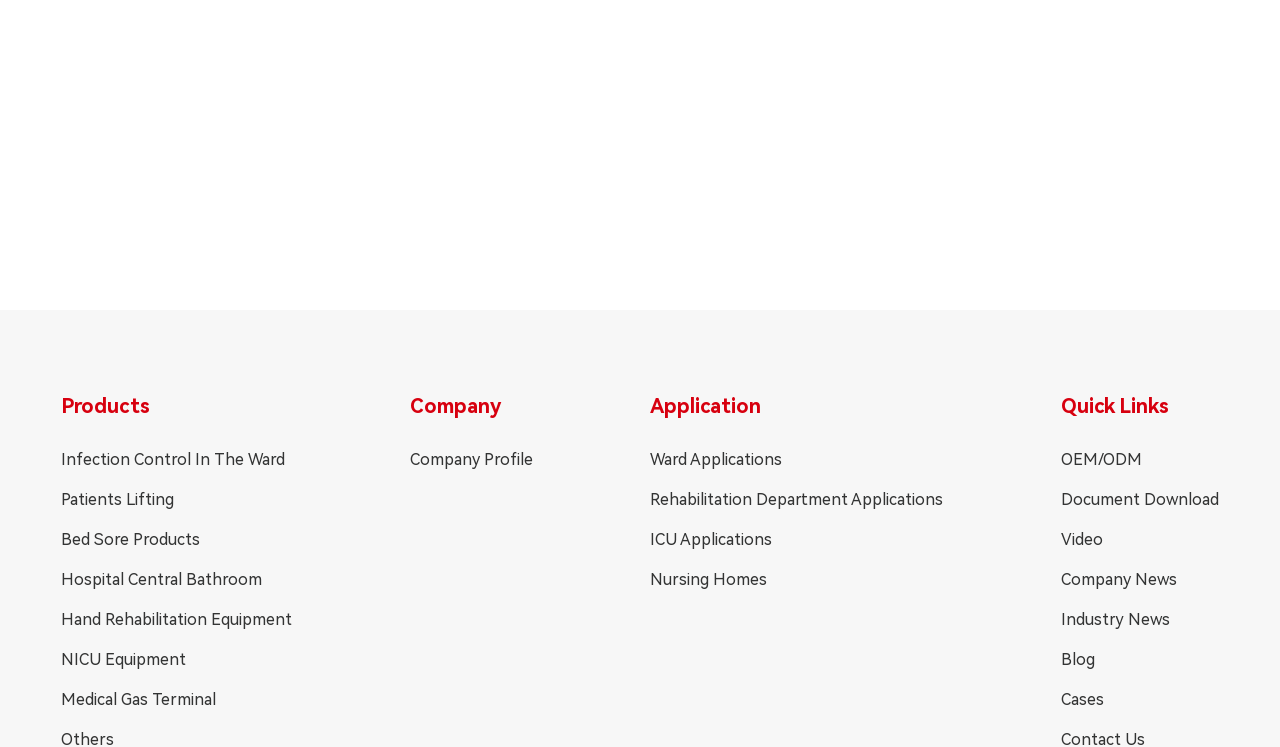Can you specify the bounding box coordinates of the area that needs to be clicked to fulfill the following instruction: "Learn about infection control in the ward"?

[0.048, 0.598, 0.228, 0.631]